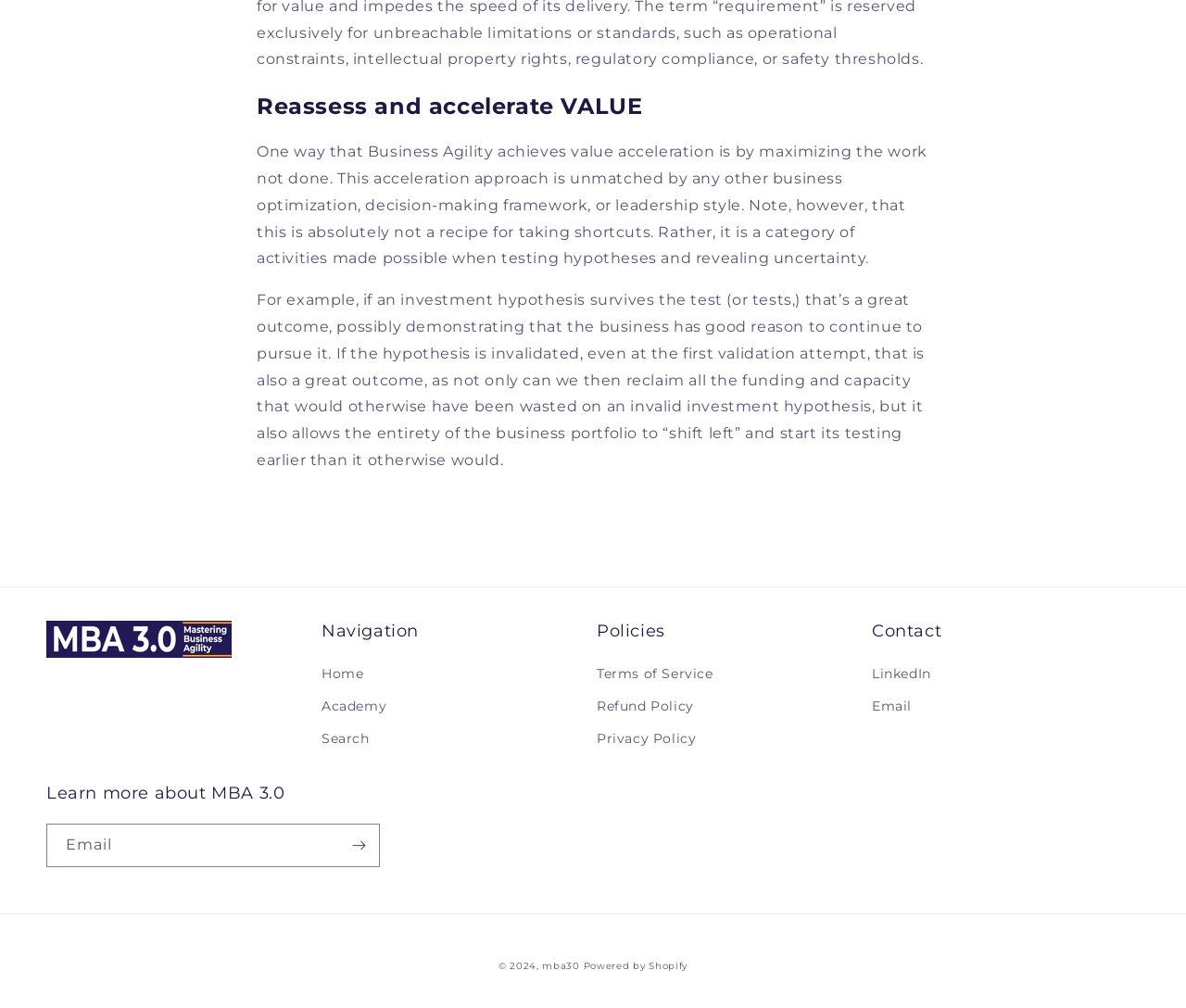Provide the bounding box coordinates of the HTML element this sentence describes: "Buy Cheese Near You". The bounding box coordinates consist of four float numbers between 0 and 1, i.e., [left, top, right, bottom].

None